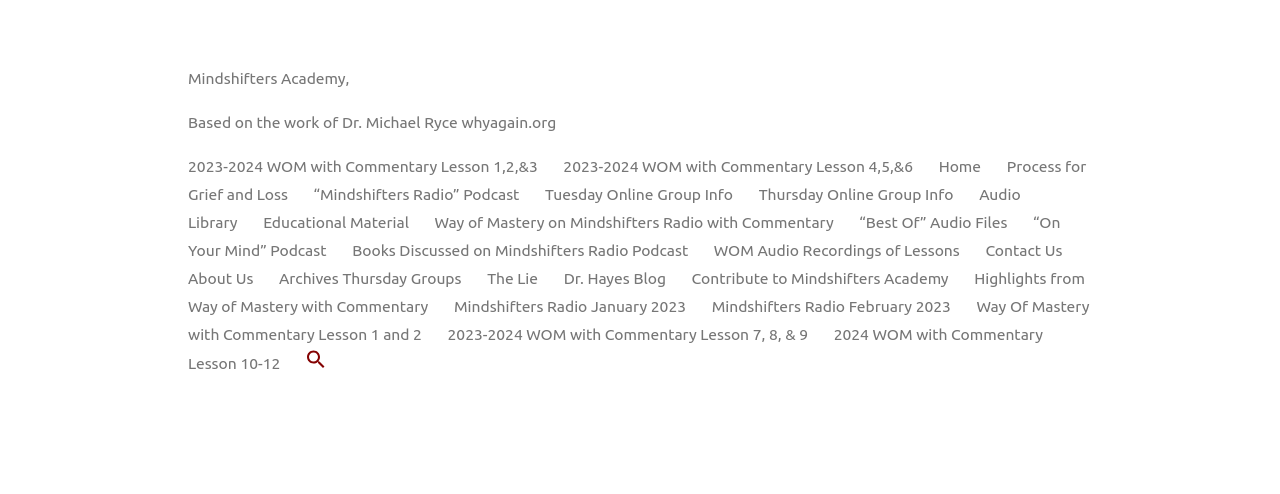Reply to the question below using a single word or brief phrase:
How many audio libraries are mentioned on the webpage?

2